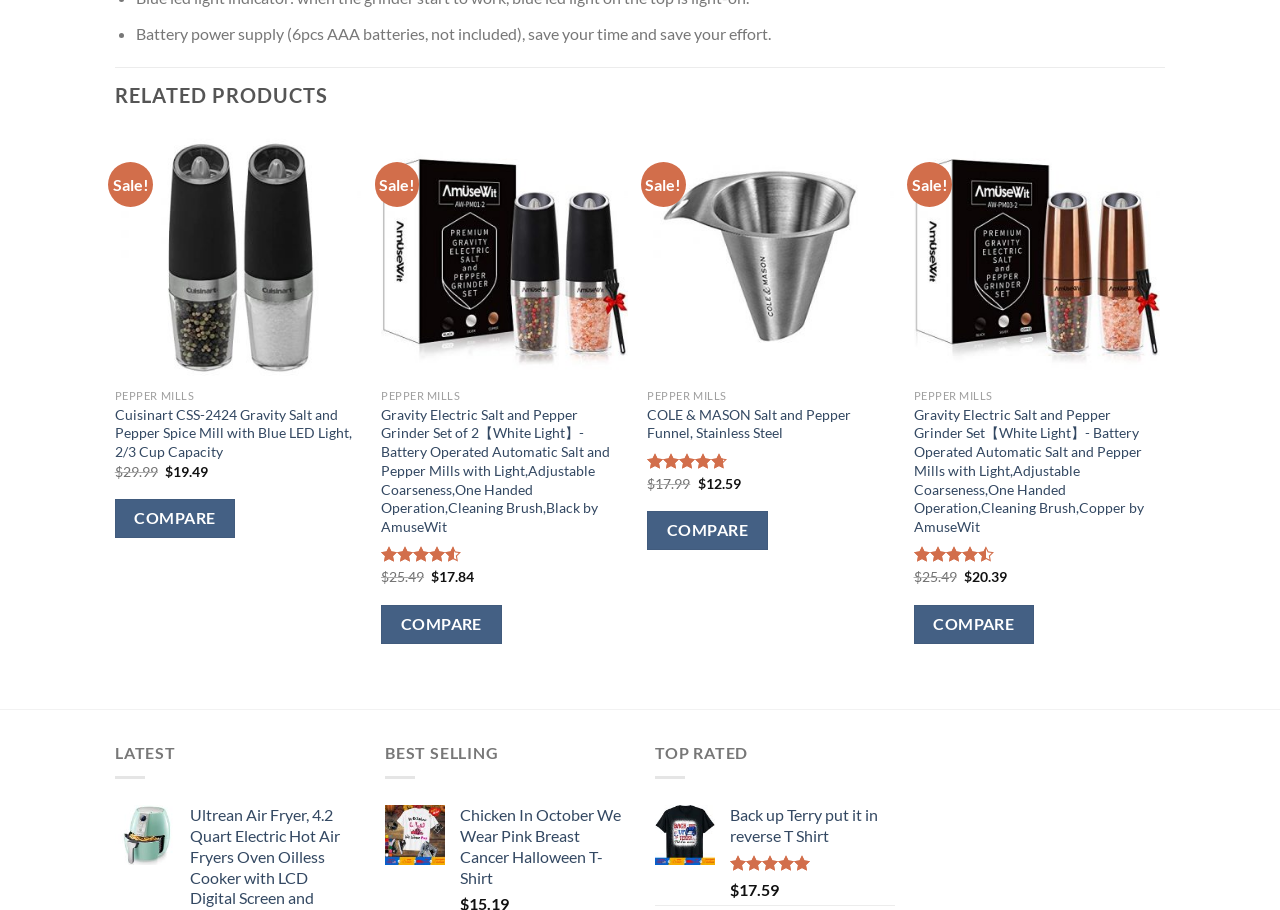Indicate the bounding box coordinates of the element that must be clicked to execute the instruction: "View product details". The coordinates should be given as four float numbers between 0 and 1, i.e., [left, top, right, bottom].

[0.09, 0.417, 0.282, 0.455]